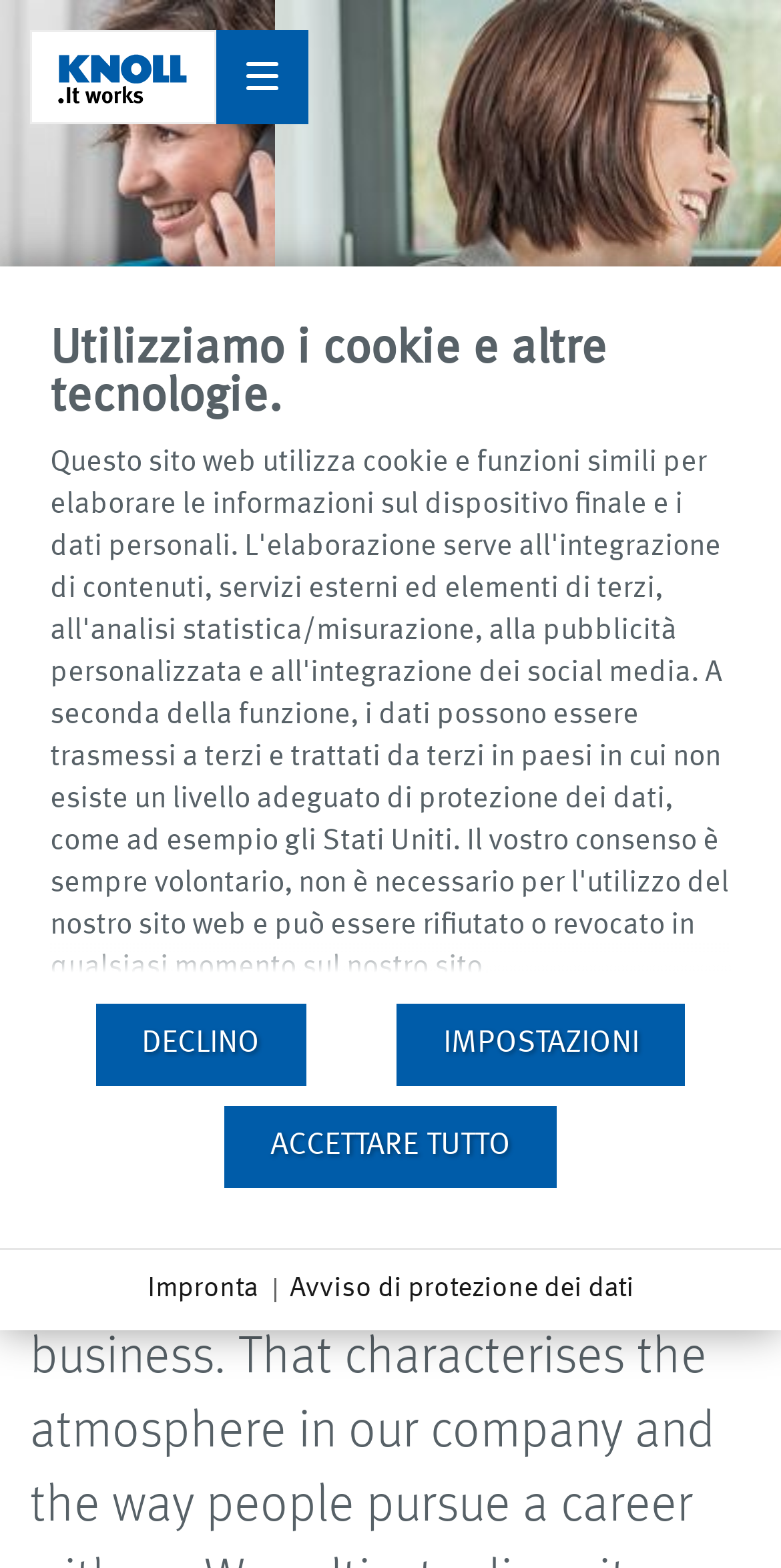Identify the bounding box coordinates for the UI element described as: "Accettare tutto". The coordinates should be provided as four floats between 0 and 1: [left, top, right, bottom].

[0.287, 0.706, 0.713, 0.758]